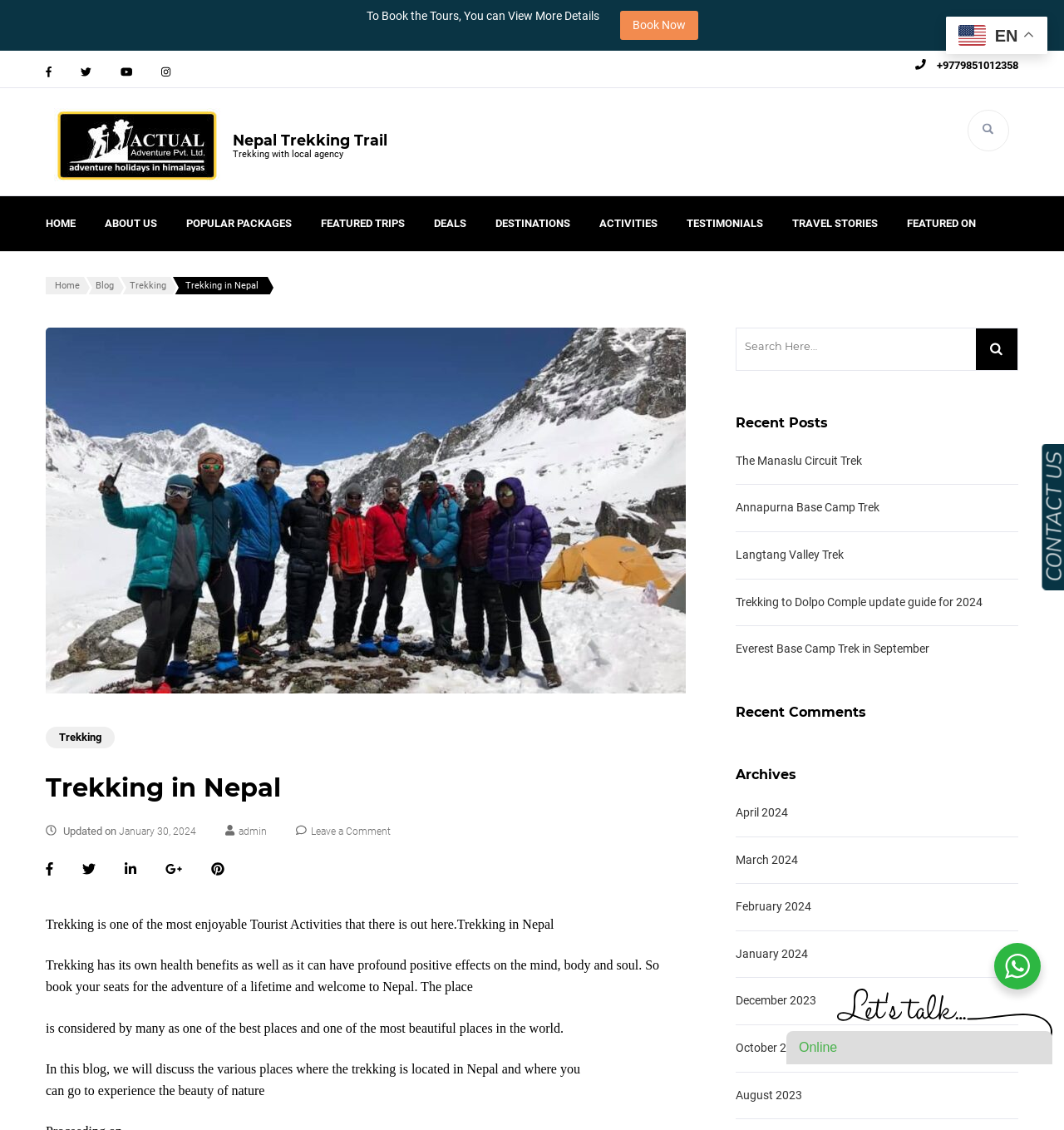Given the following UI element description: "Annapurna Base Camp Trek", find the bounding box coordinates in the webpage screenshot.

[0.691, 0.443, 0.827, 0.456]